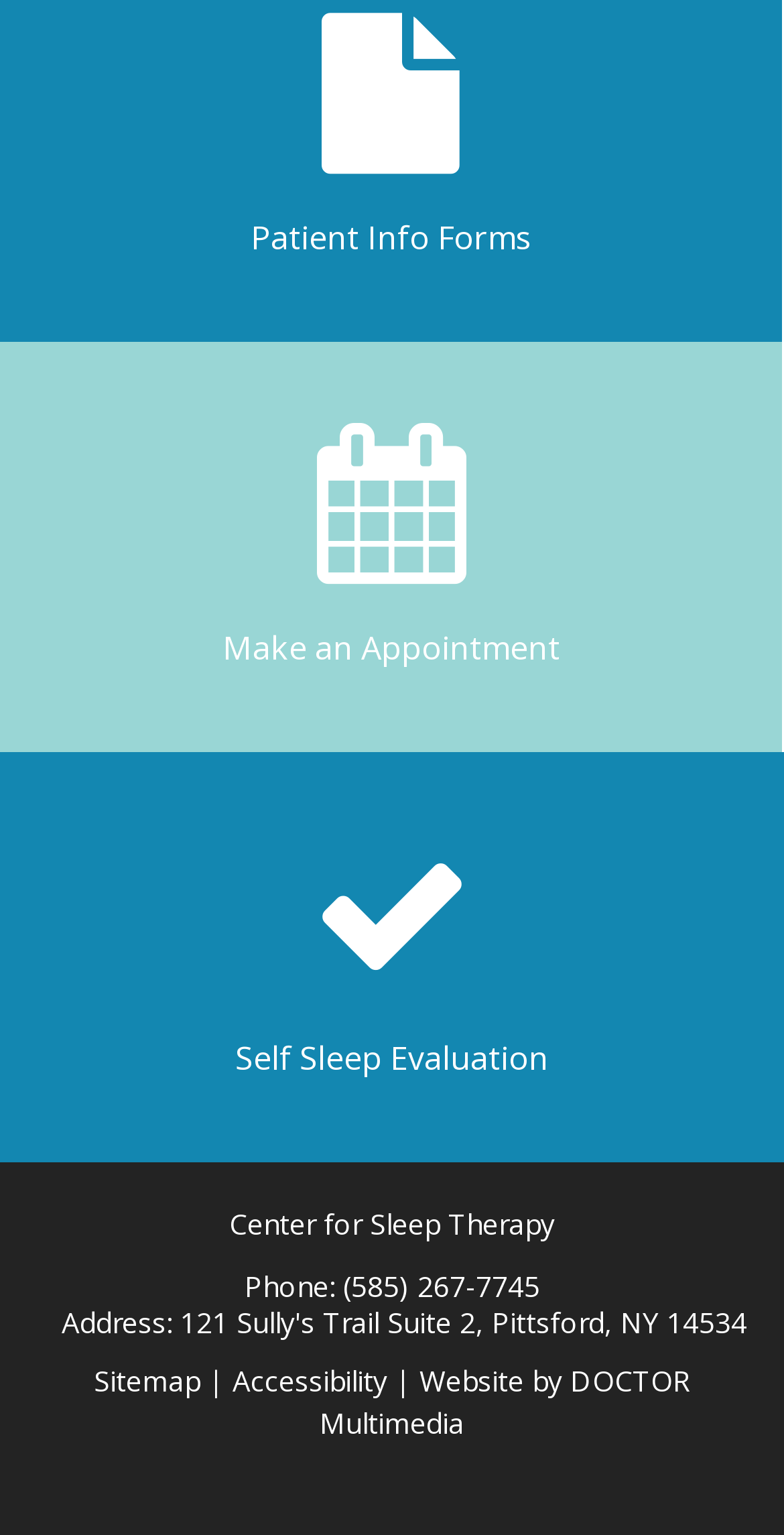Provide a brief response in the form of a single word or phrase:
How many links are there in the top section of the webpage?

4